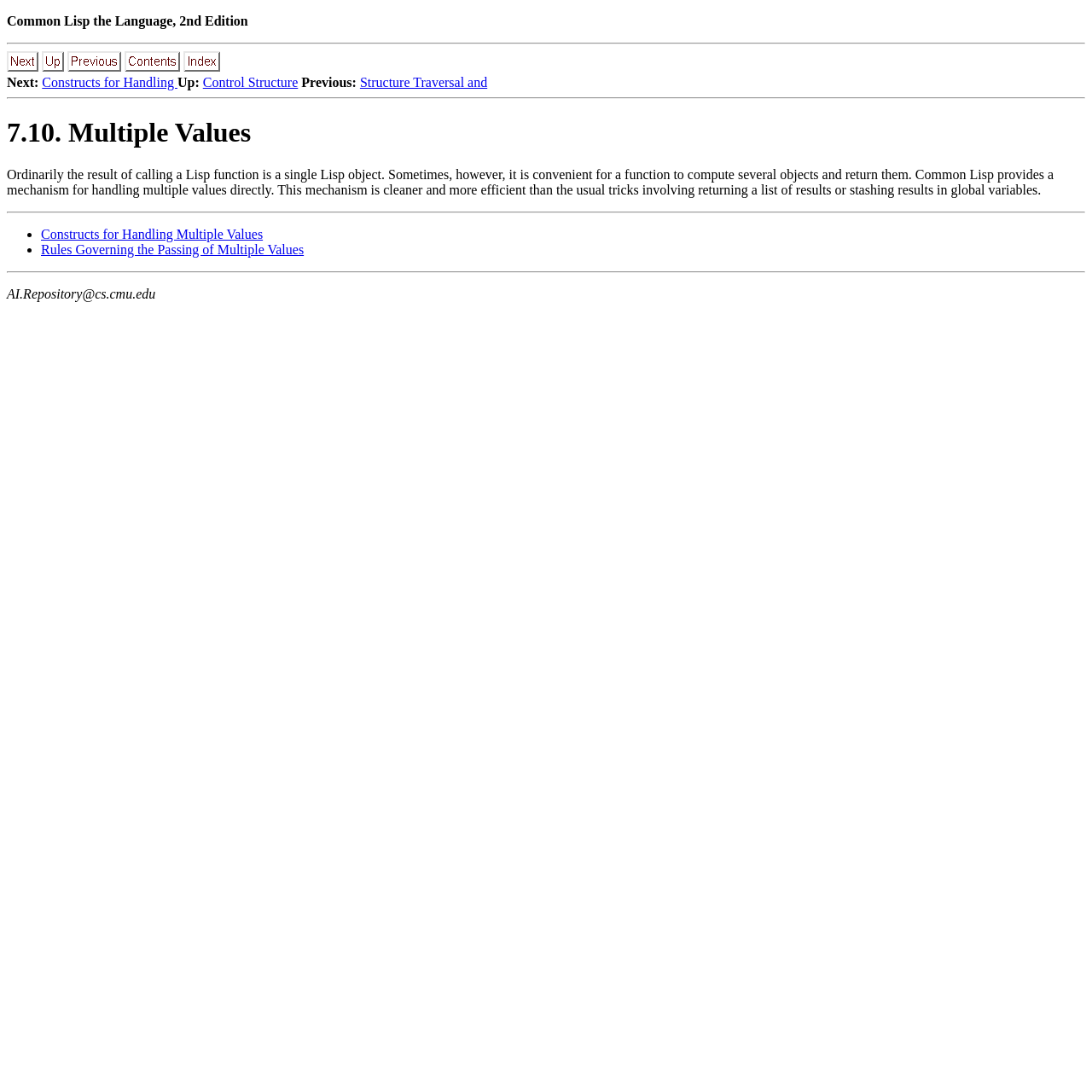Can you specify the bounding box coordinates of the area that needs to be clicked to fulfill the following instruction: "go to previous page"?

[0.062, 0.055, 0.111, 0.068]